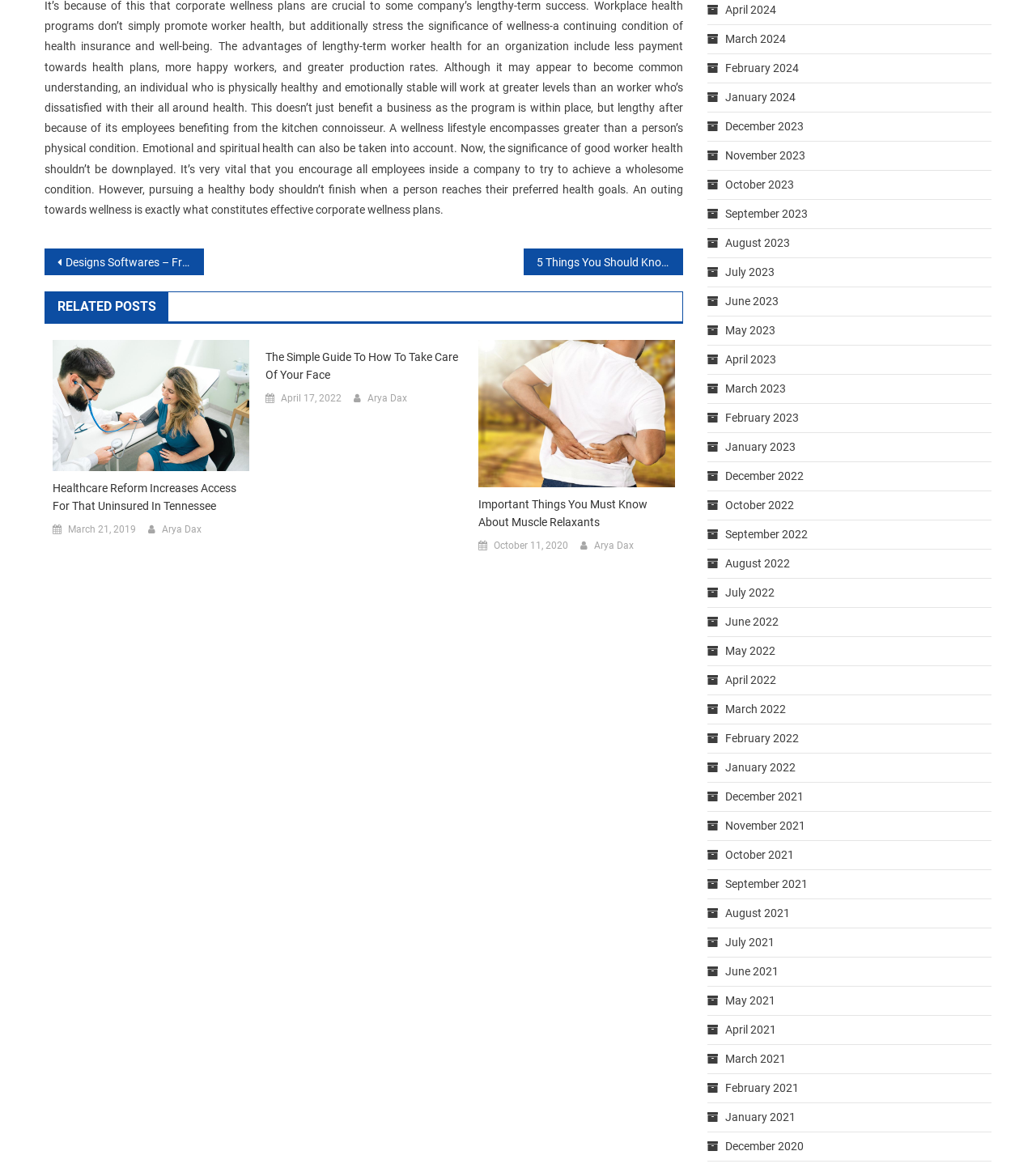Answer the question with a single word or phrase: 
What is the title of the first post?

Designs Softwares